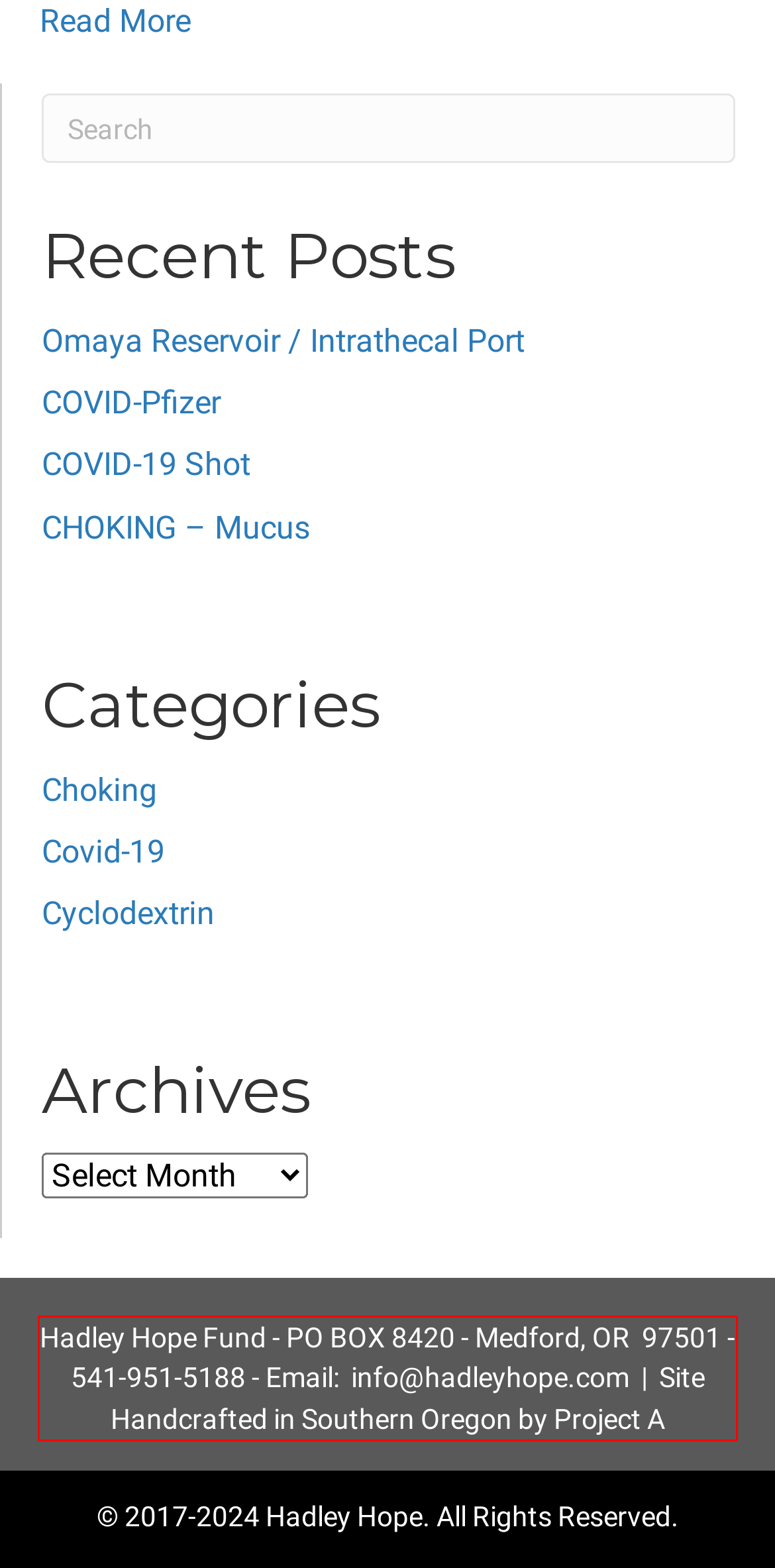Identify the text within the red bounding box on the webpage screenshot and generate the extracted text content.

Hadley Hope Fund - PO BOX 8420 - Medford, OR 97501 - 541-951-5188 - Email: info@hadleyhope.com | Site Handcrafted in Southern Oregon by Project A